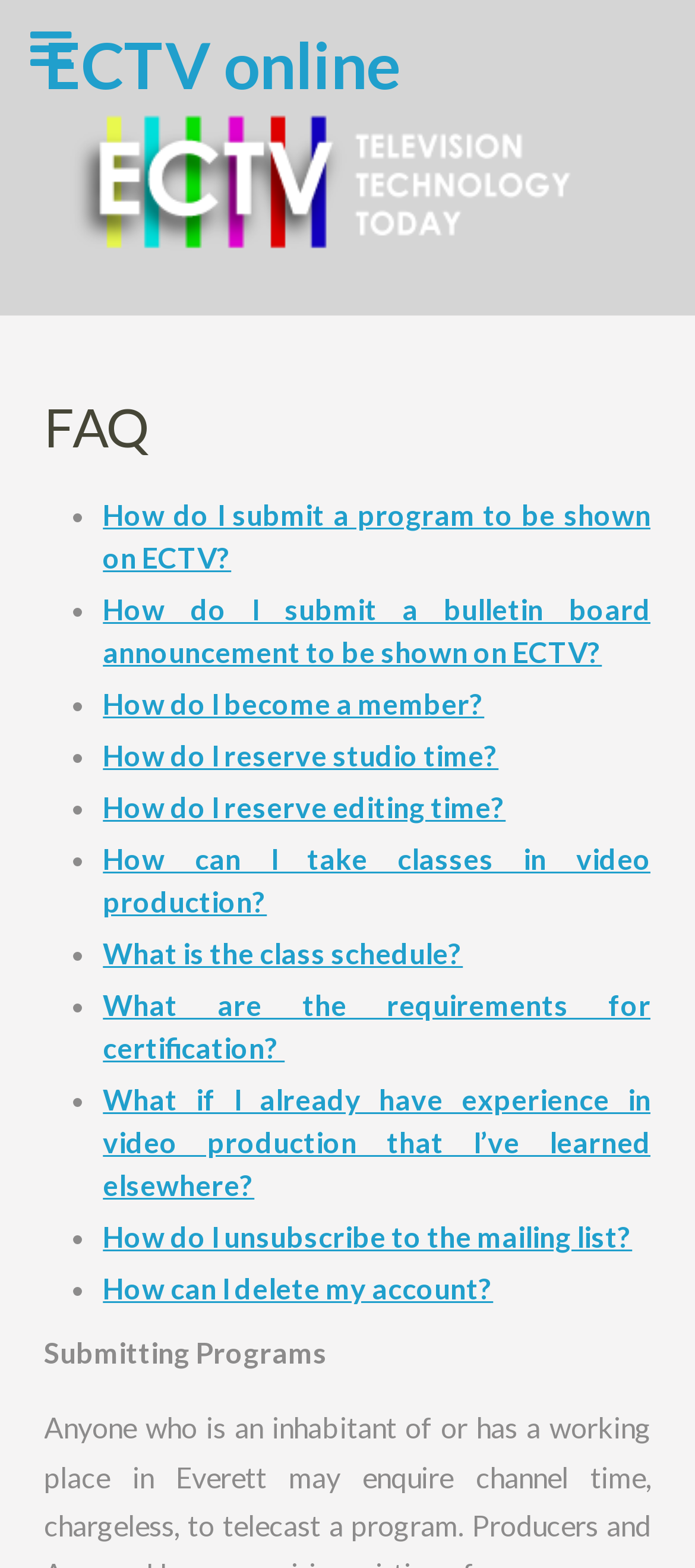Identify the bounding box coordinates for the element you need to click to achieve the following task: "Click on 'ECTV online'". Provide the bounding box coordinates as four float numbers between 0 and 1, in the form [left, top, right, bottom].

[0.063, 0.016, 0.576, 0.066]